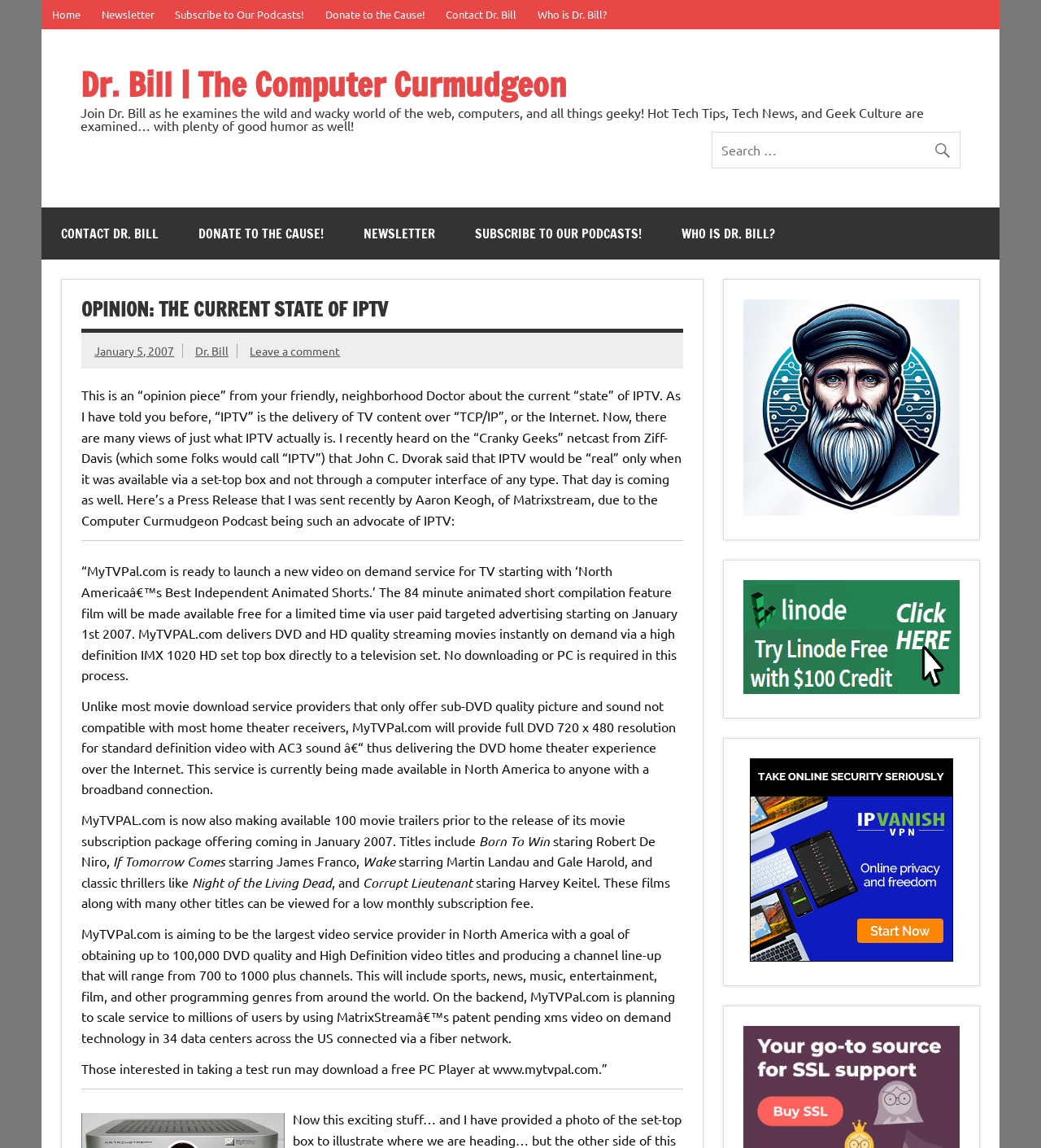What is the resolution of the standard definition video provided by MyTVPal.com?
Please answer using one word or phrase, based on the screenshot.

720 x 480